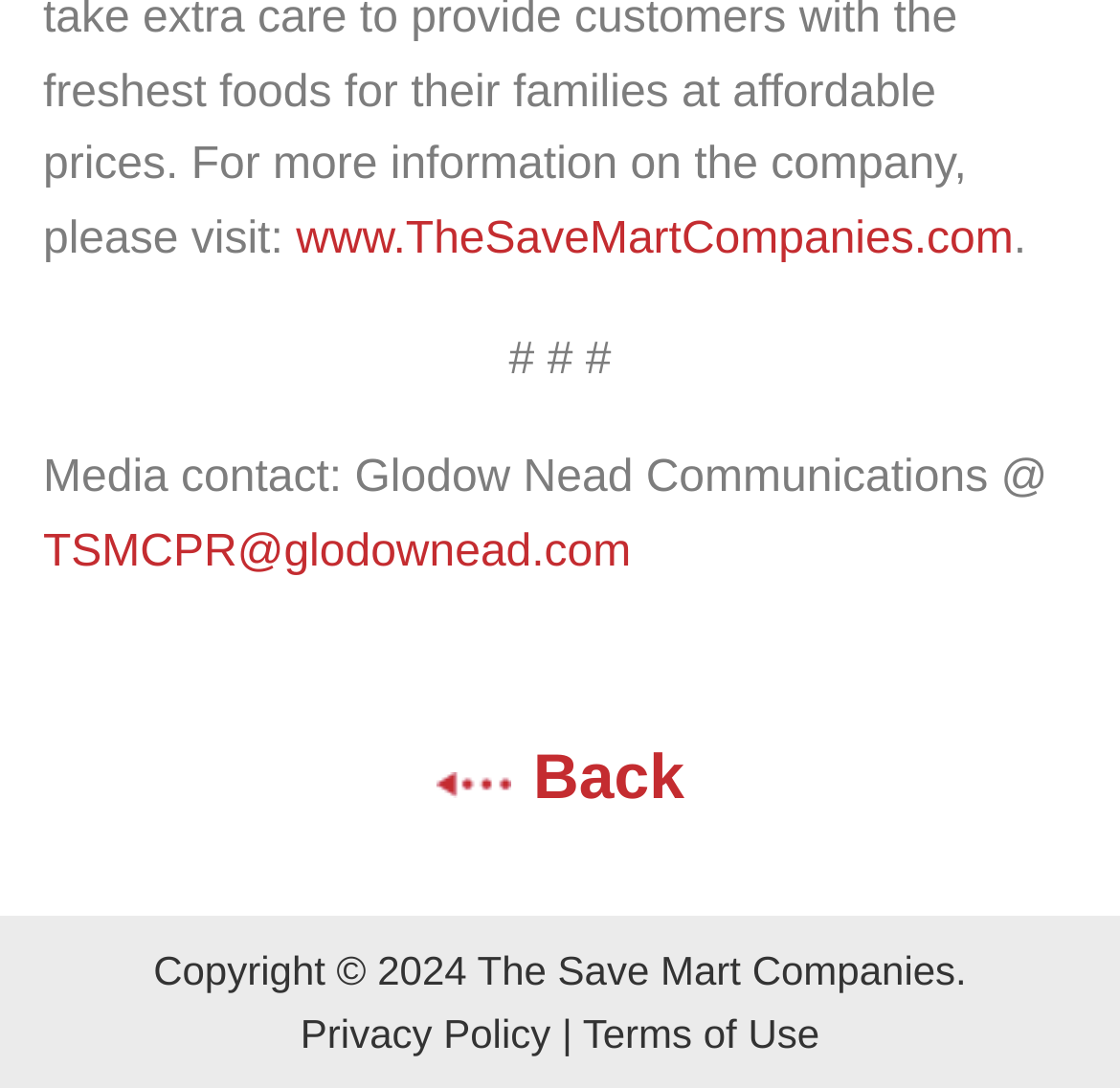How many links are at the bottom of the webpage?
Respond with a short answer, either a single word or a phrase, based on the image.

3